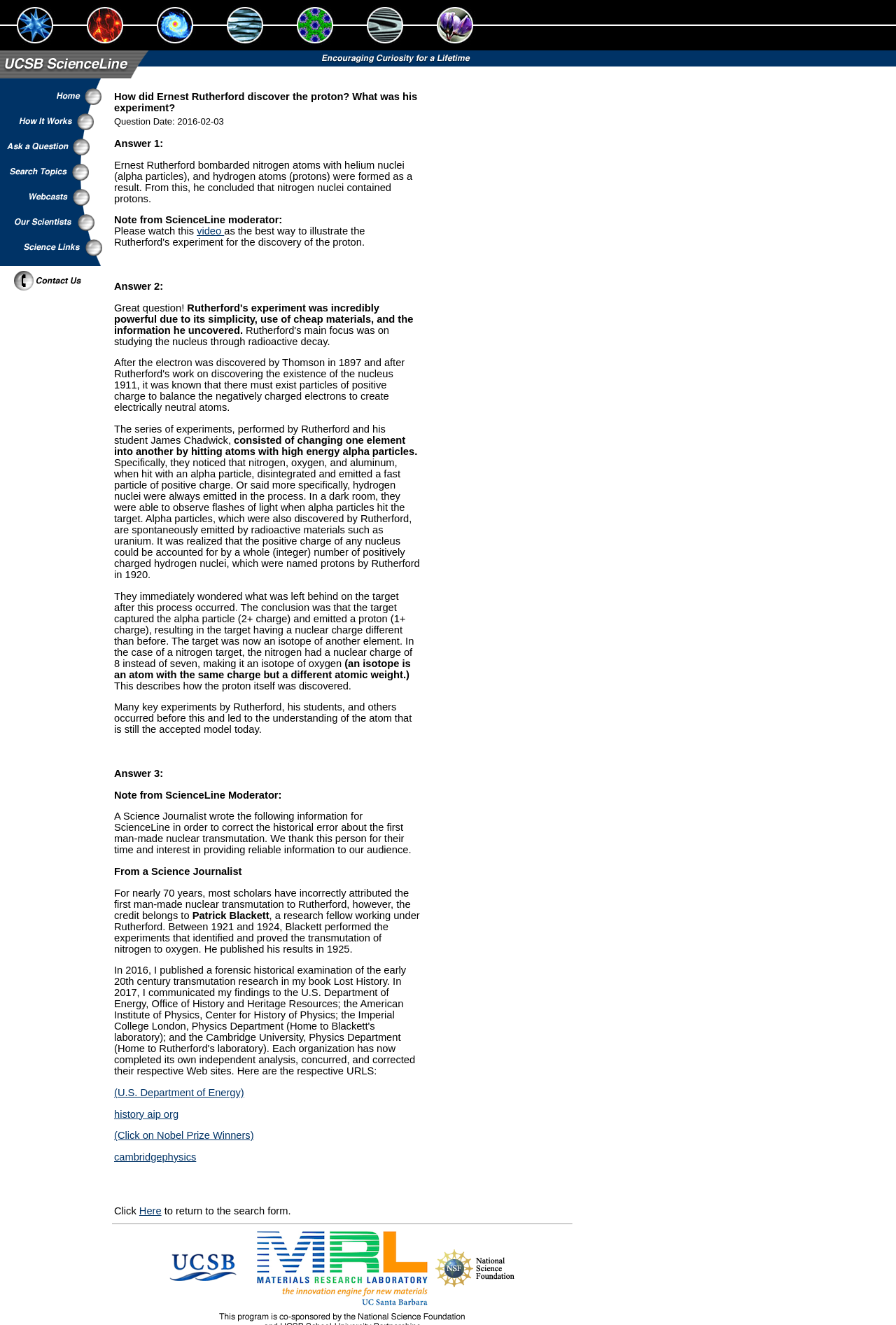Can you find the bounding box coordinates for the UI element given this description: "alt="Contact Information" name="Image8""? Provide the coordinates as four float numbers between 0 and 1: [left, top, right, bottom].

[0.0, 0.219, 0.122, 0.227]